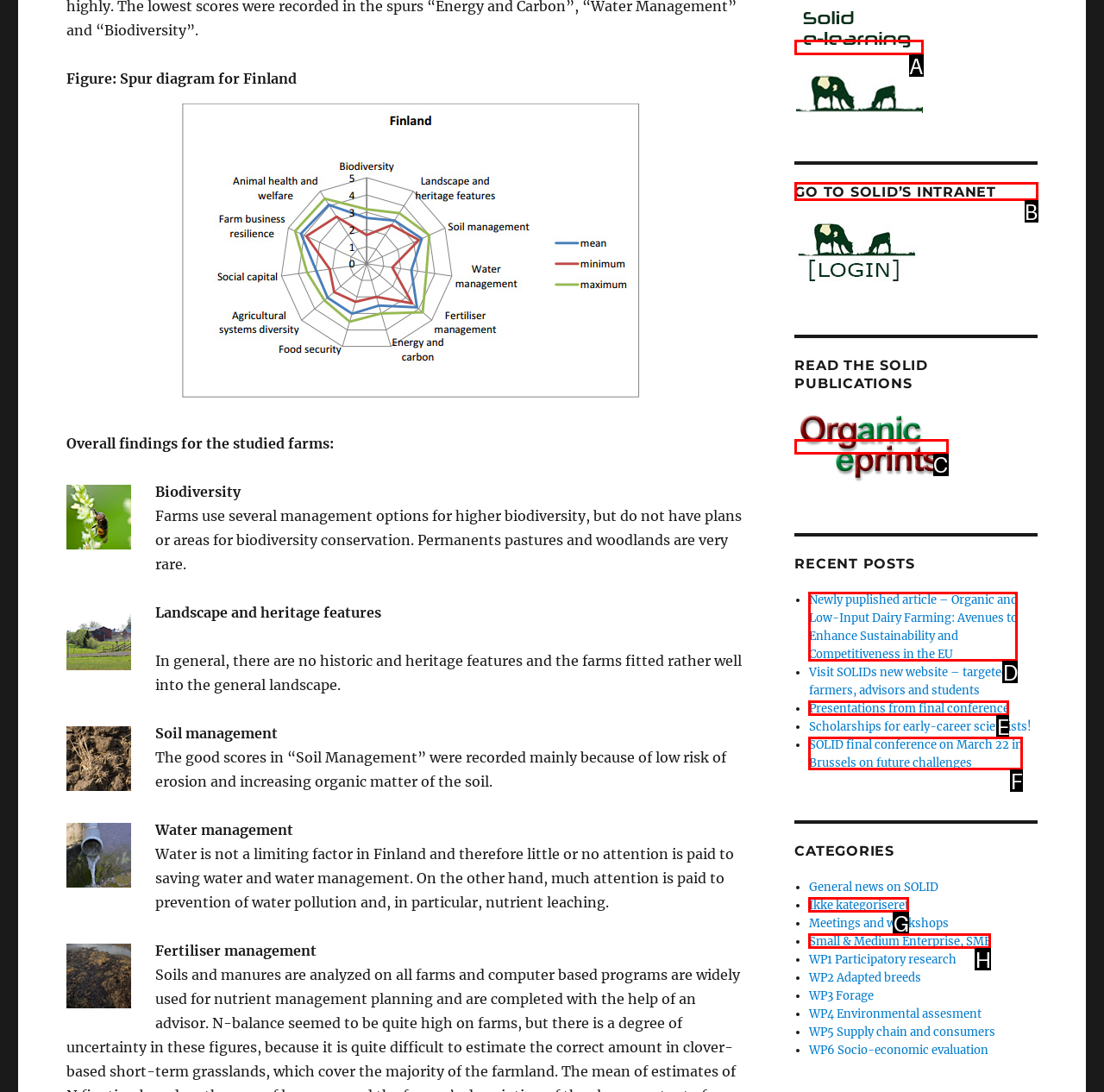Select the HTML element to finish the task: Read the latest updates Reply with the letter of the correct option.

None